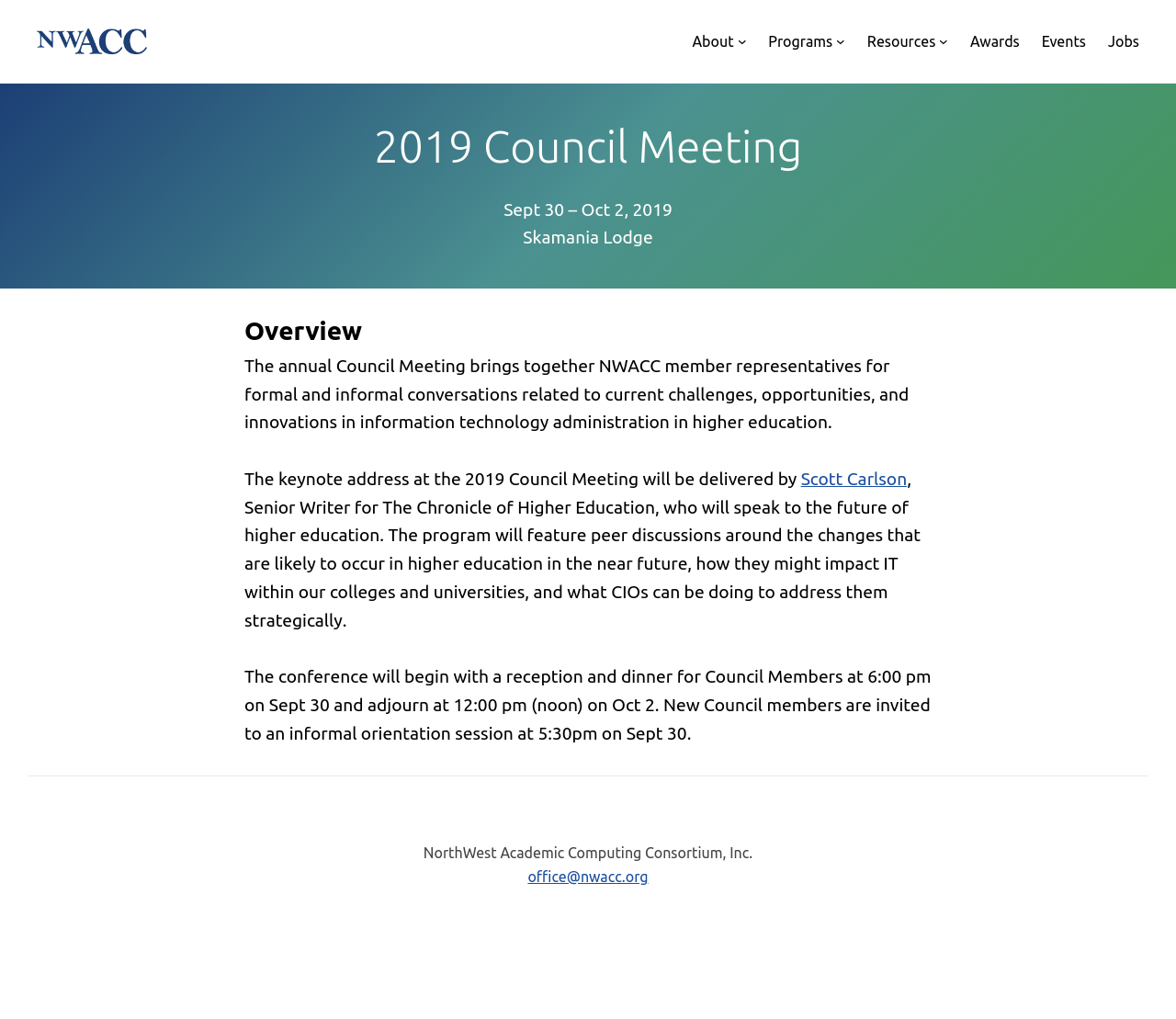Determine the coordinates of the bounding box that should be clicked to complete the instruction: "Click on the 'Testimonials' link". The coordinates should be represented by four float numbers between 0 and 1: [left, top, right, bottom].

None